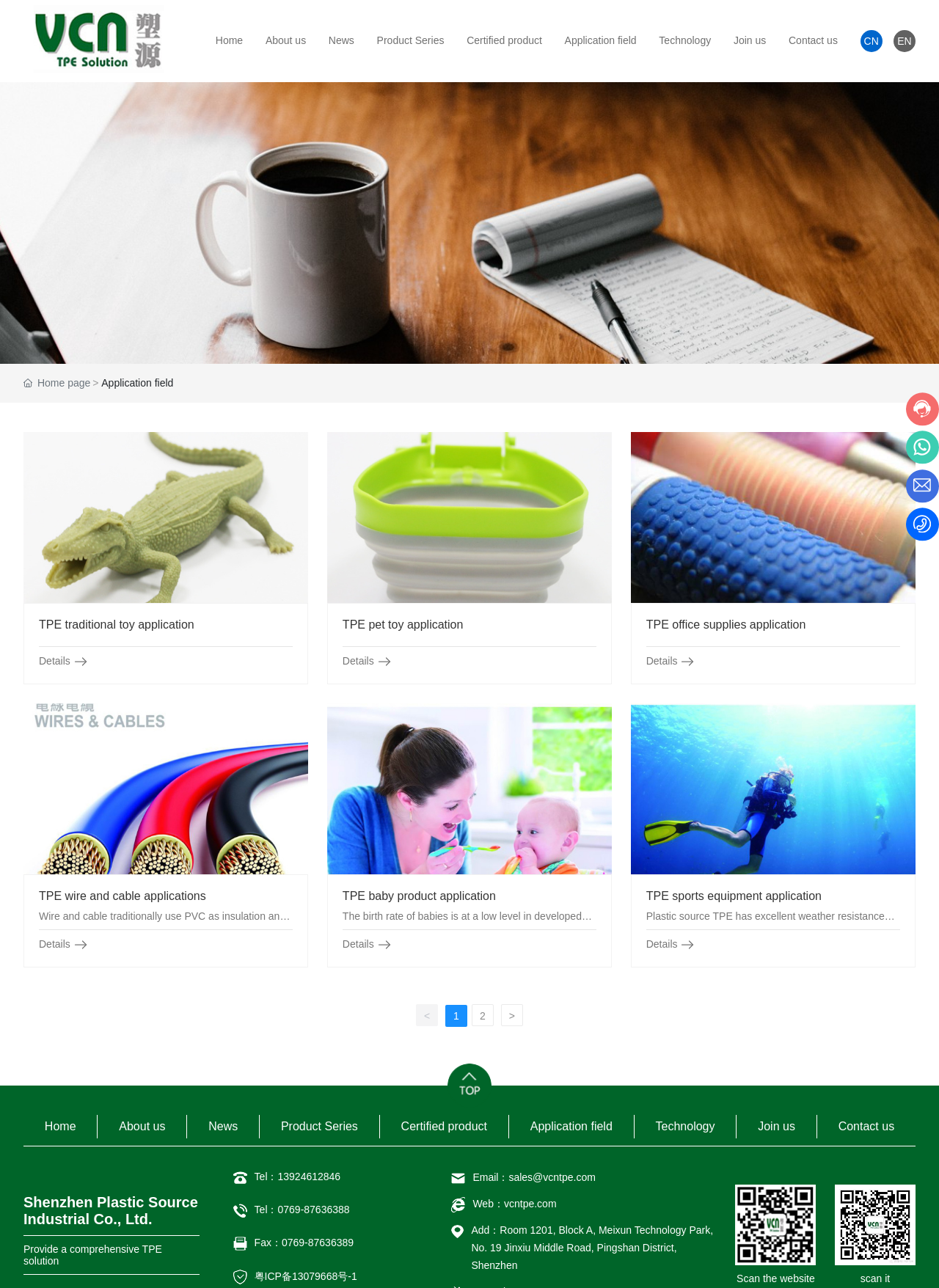Provide a brief response in the form of a single word or phrase:
What is the purpose of TPE in wire and cable applications?

Replace PVC materials